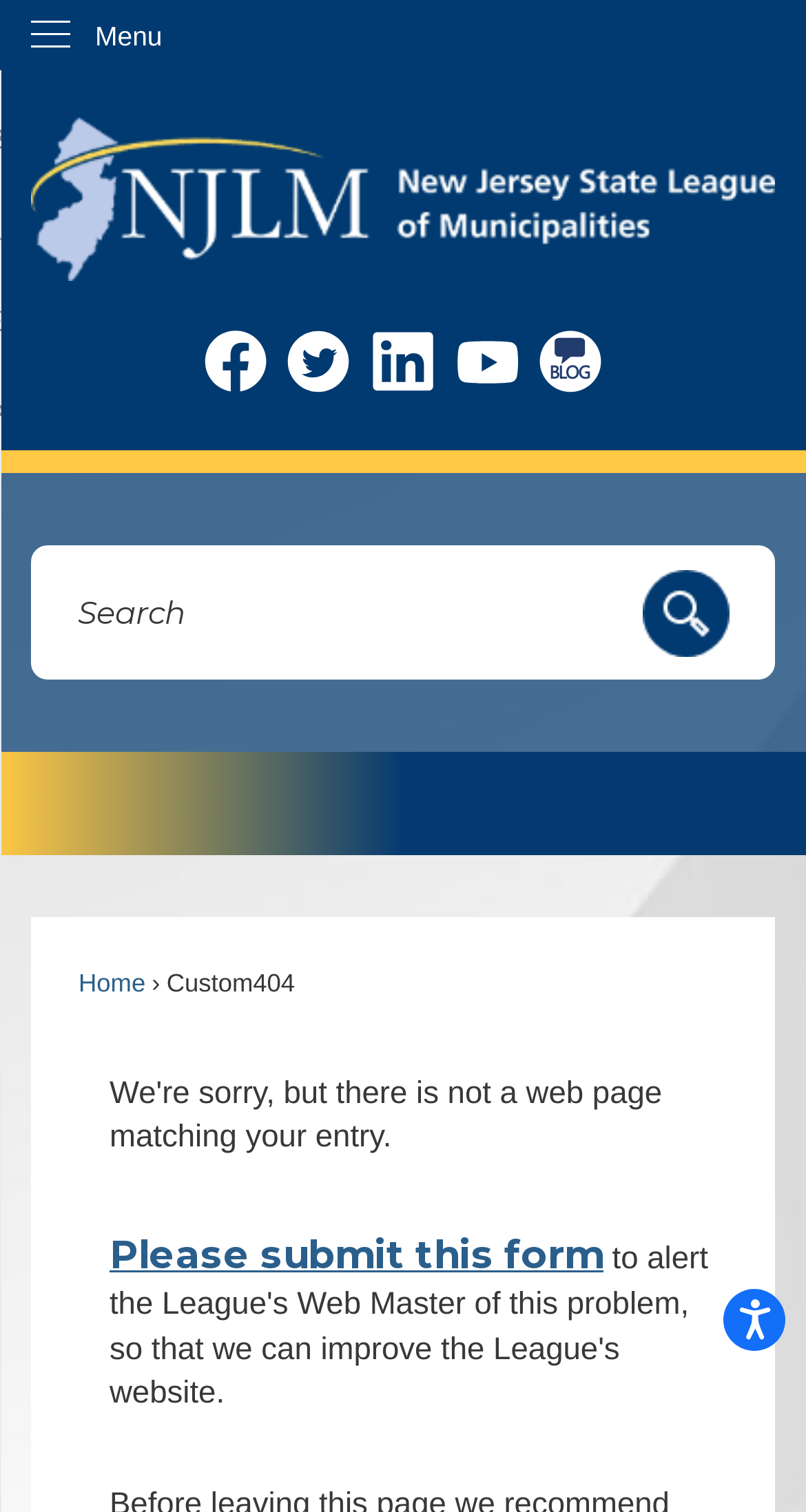What is the purpose of the button at the top right corner?
Please respond to the question thoroughly and include all relevant details.

I looked at the button at the top right corner with the text 'Open accessiBe: accessibility options, statement and help'. This suggests that the button is for accessibility options.